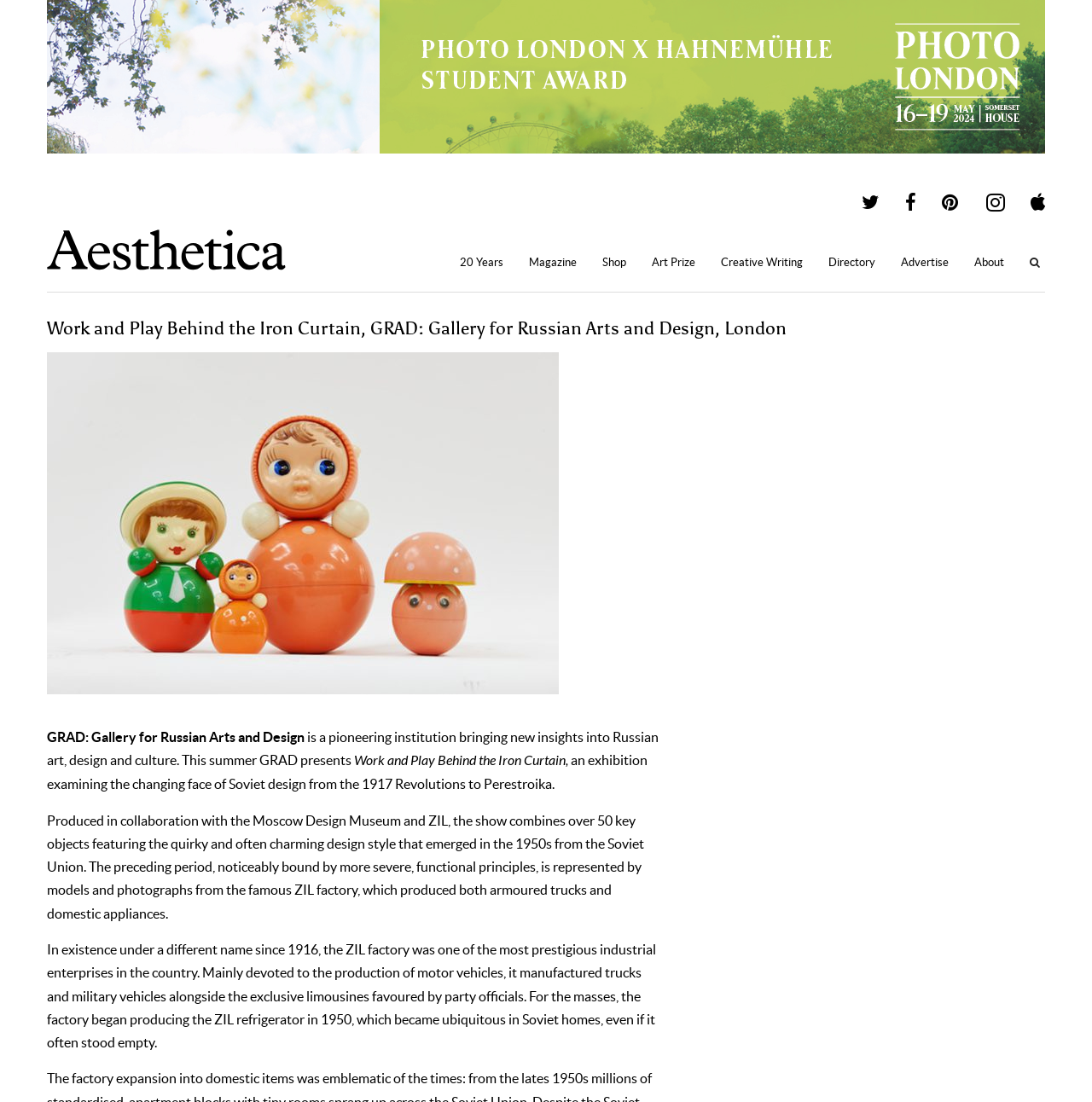Can you provide the bounding box coordinates for the element that should be clicked to implement the instruction: "Click the About link"?

[0.88, 0.225, 0.931, 0.253]